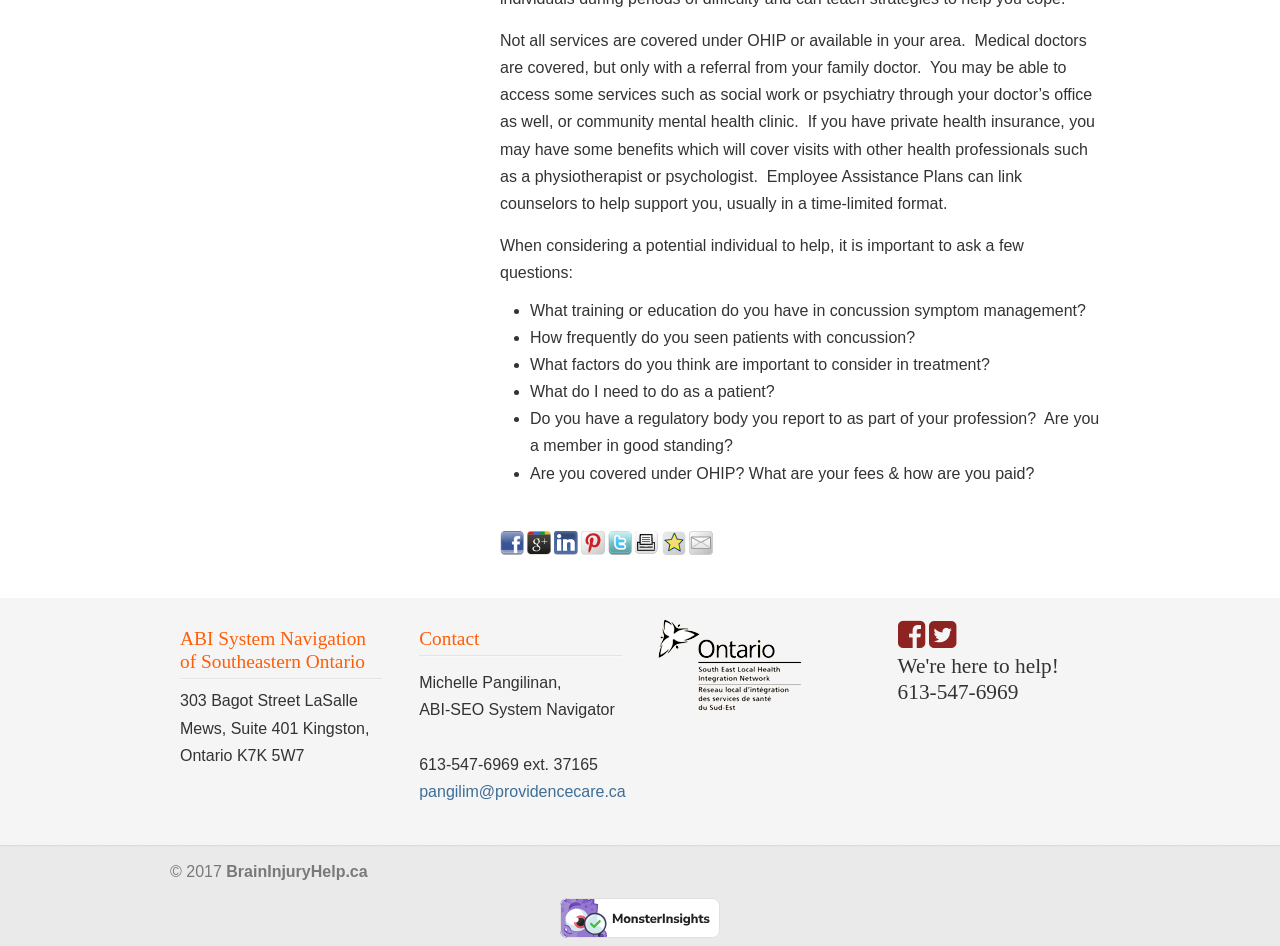What questions should you ask when considering a potential individual to help?
From the details in the image, provide a complete and detailed answer to the question.

The webpage provides a list of questions to ask when considering a potential individual to help, including what training or education they have in concussion symptom management, how frequently they see patients with concussion, and what factors they think are important to consider in treatment.